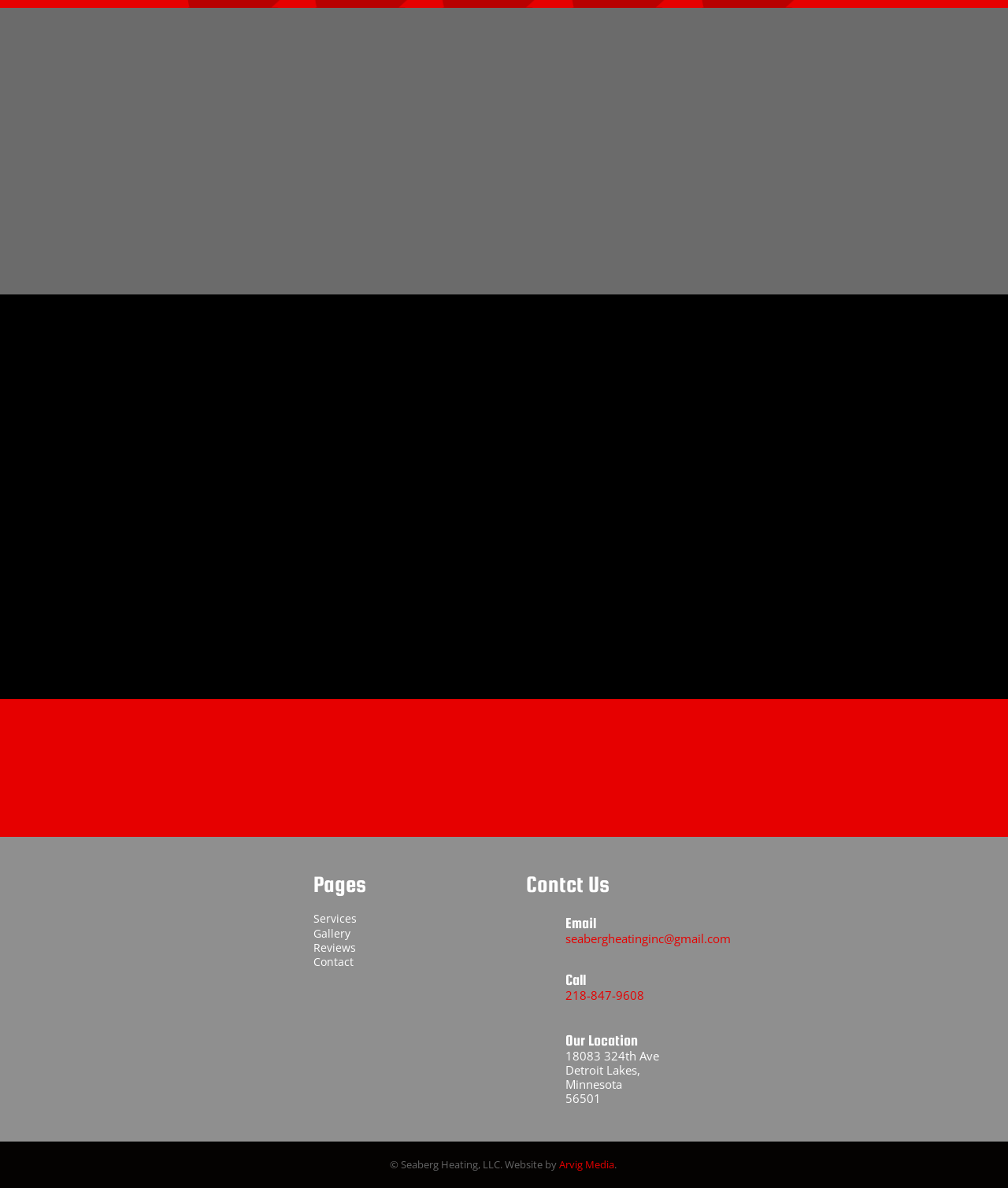What is the email address of the company?
Please provide a detailed and thorough answer to the question.

The email address of the company can be found in the link 'Email' which is located at the bottom of the webpage. The email address is 'seabergheatinginc@gmail.com'.